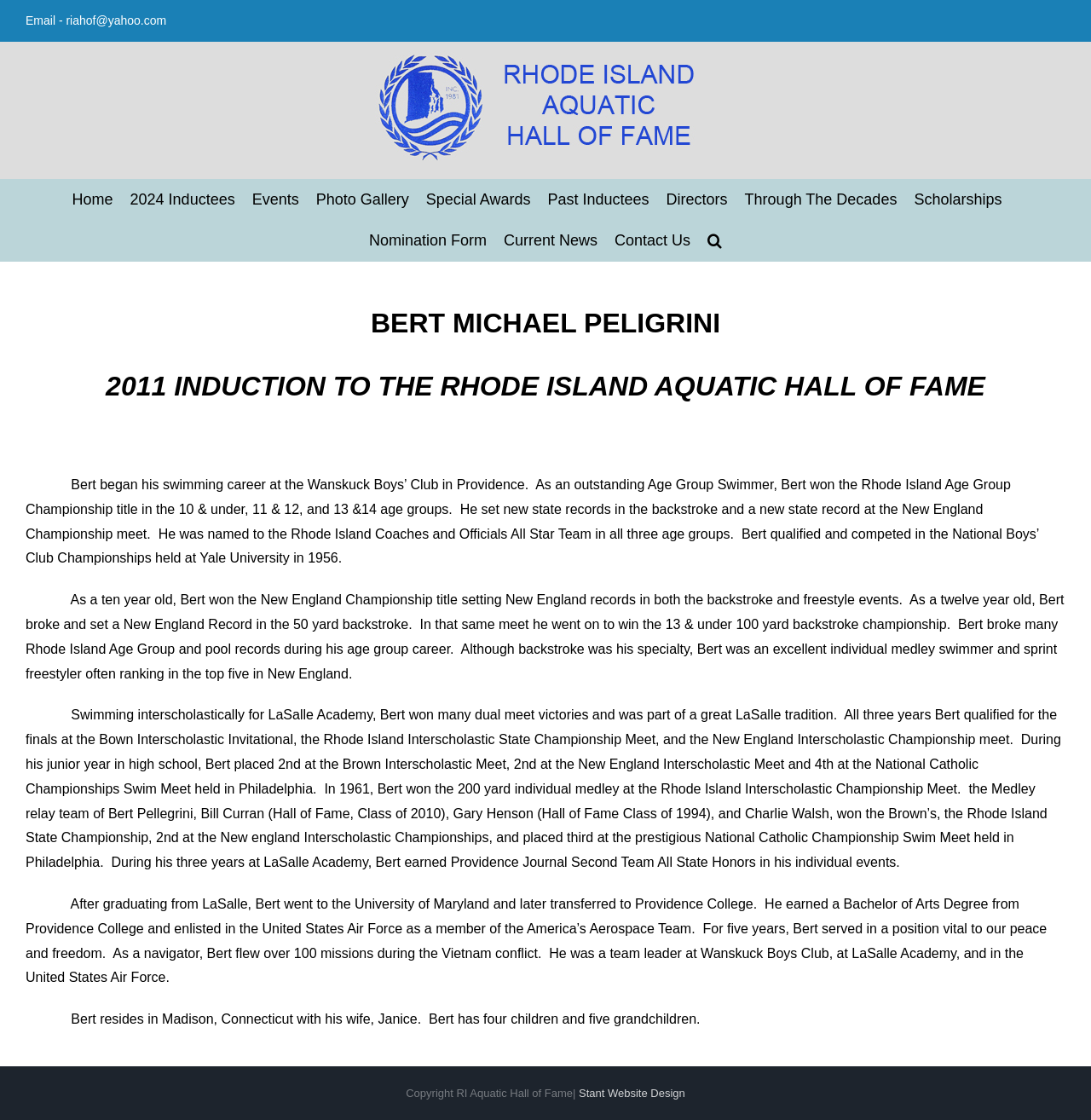Provide your answer in a single word or phrase: 
How many children does Bert have?

Four